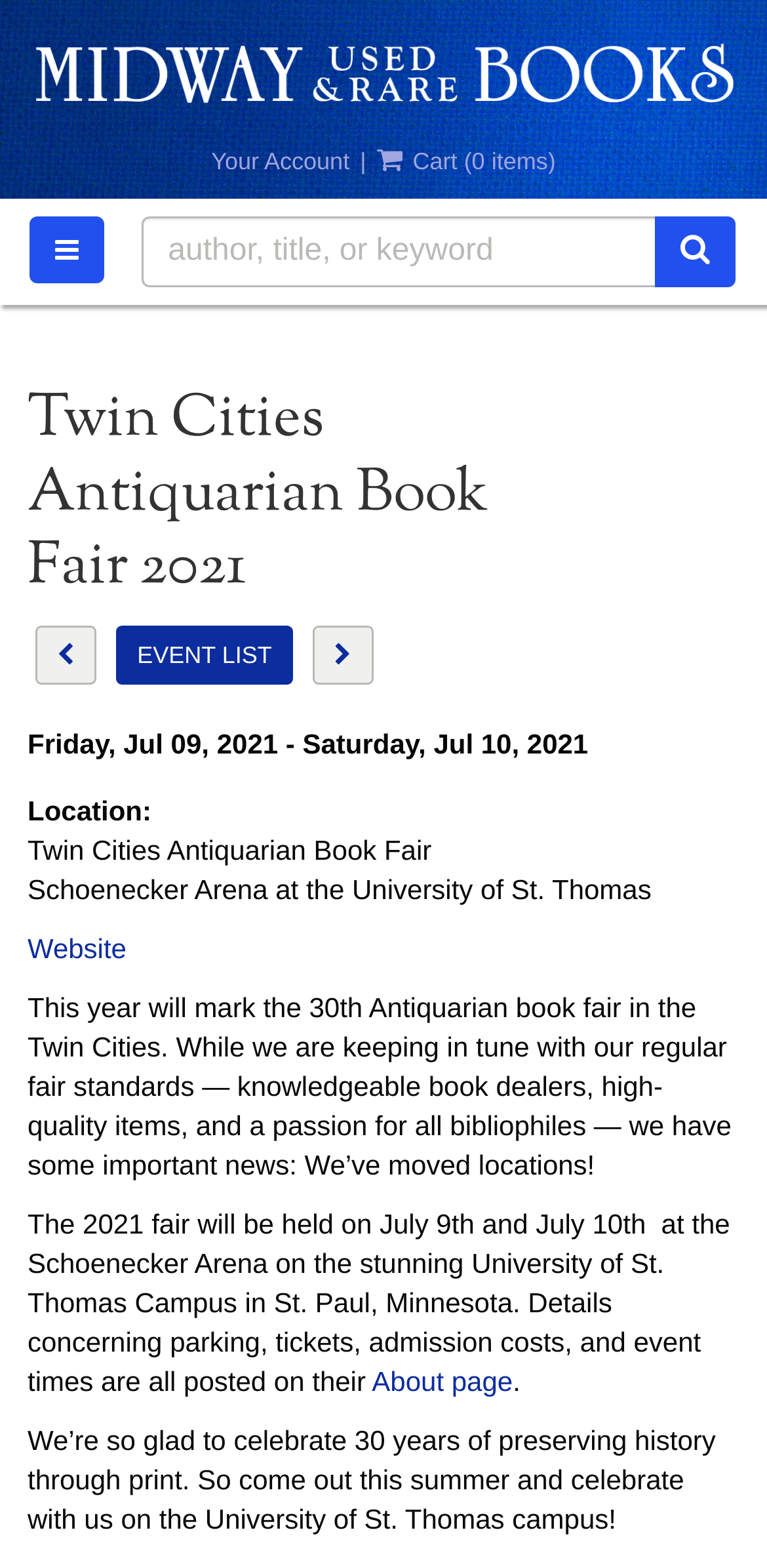What is the theme of the event?
Using the picture, provide a one-word or short phrase answer.

Antiquarian book fair